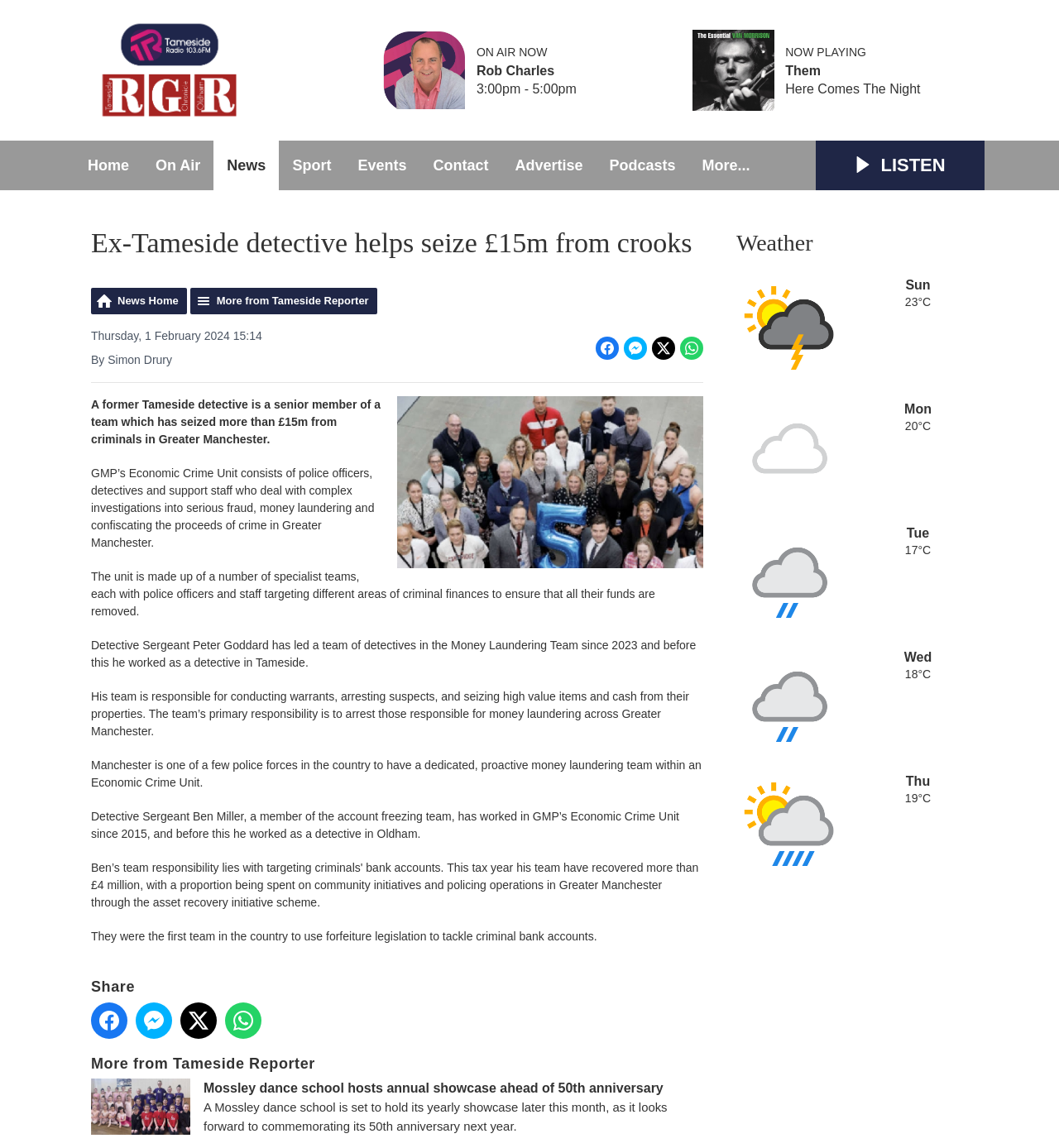Determine the bounding box coordinates for the clickable element to execute this instruction: "Share the article on Facebook". Provide the coordinates as four float numbers between 0 and 1, i.e., [left, top, right, bottom].

[0.562, 0.293, 0.584, 0.313]